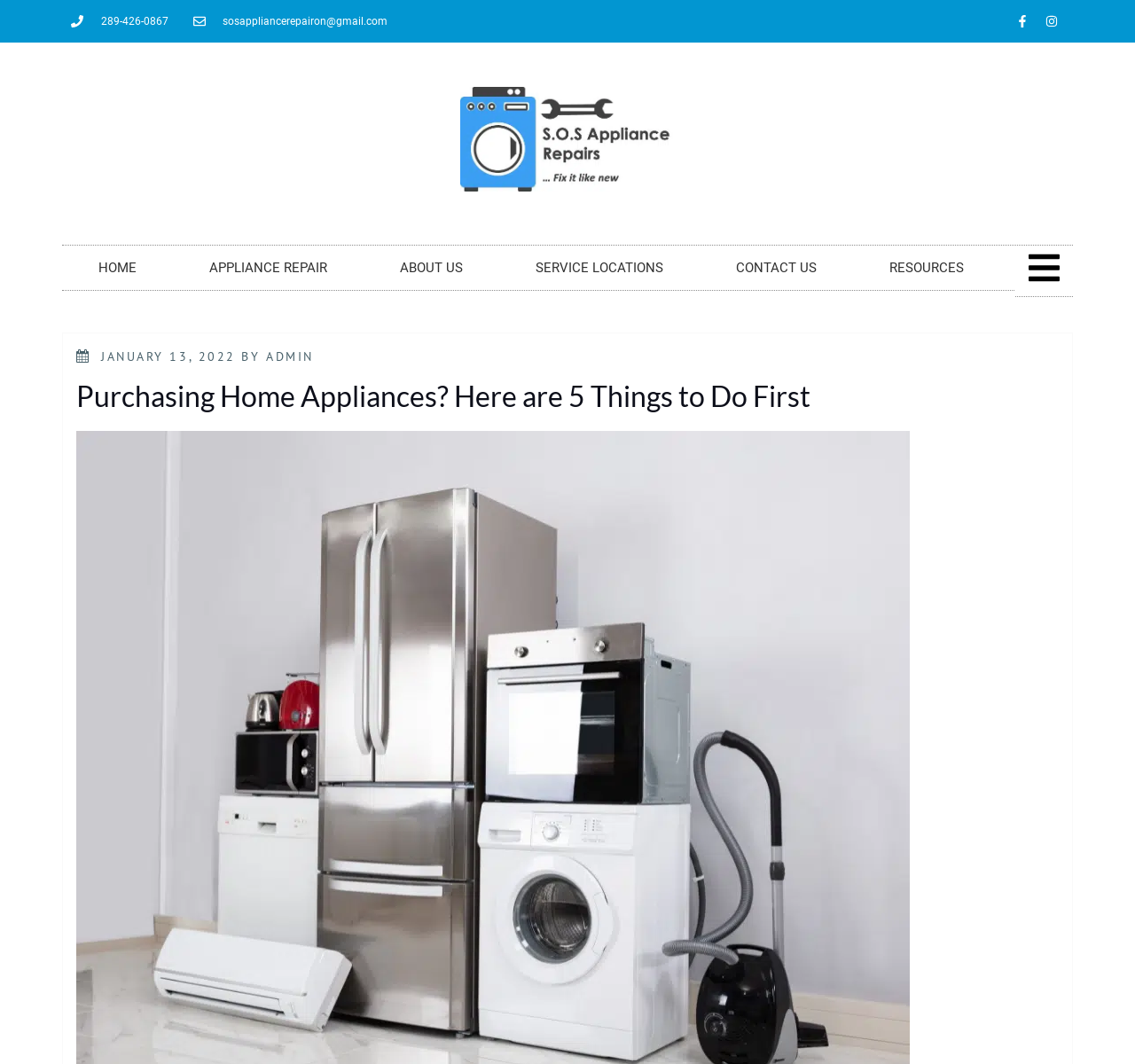Please find the bounding box for the UI element described by: "Facebook-f".

[0.89, 0.008, 0.912, 0.032]